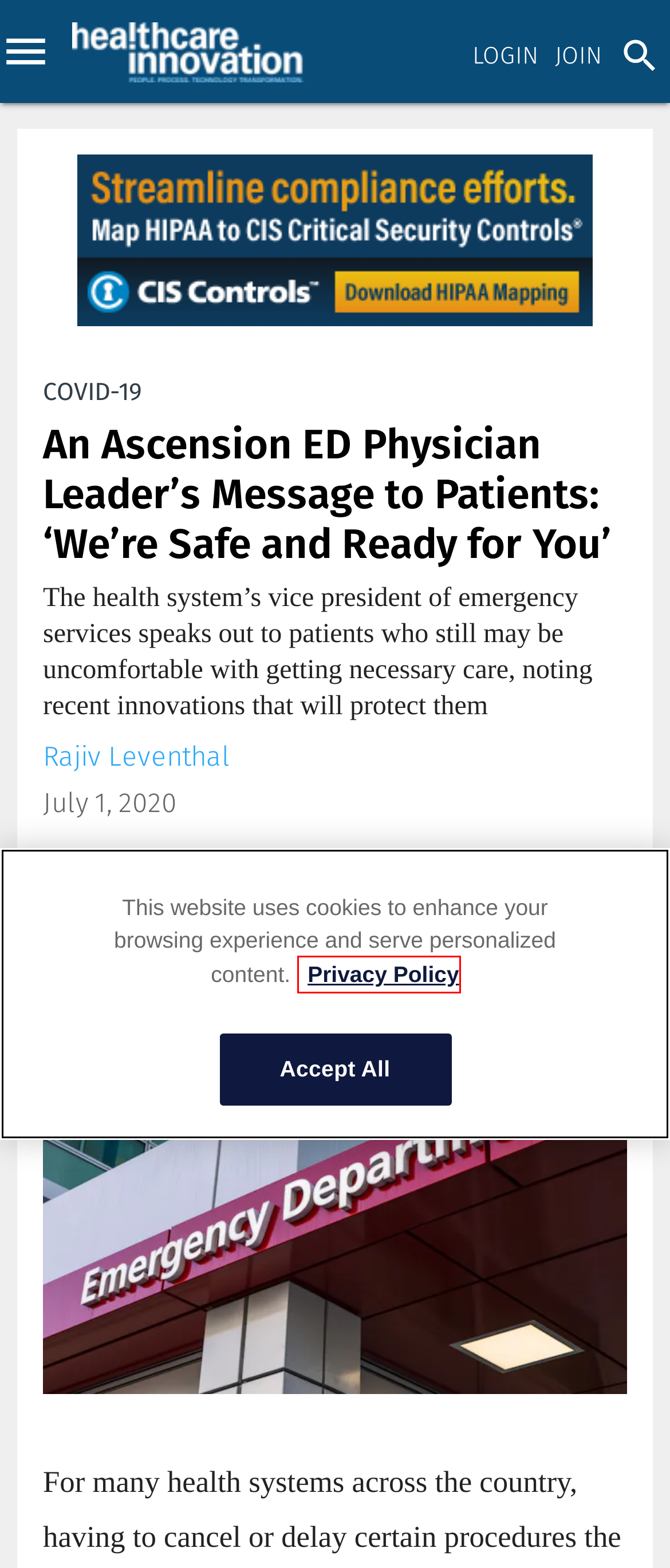Look at the screenshot of the webpage and find the element within the red bounding box. Choose the webpage description that best fits the new webpage that will appear after clicking the element. Here are the candidates:
A. 2024 Innovator Awards Program
B. Healthcare Innovation | Healthcare Innovation
C. Telehealth: Moving Forward Into the Future | Healthcare Innovation
D. Enhabit Board Decides Against Selling Home Health/Hospice Company | Healthcare Innovation
E. Healing revenue cycle management | Healthcare Innovation
F. Healthcare Innovations Summit
G. Endeavor Business Media Legal Center
H. Healthcare Innovation - Customer Marketing: Healthcare

G